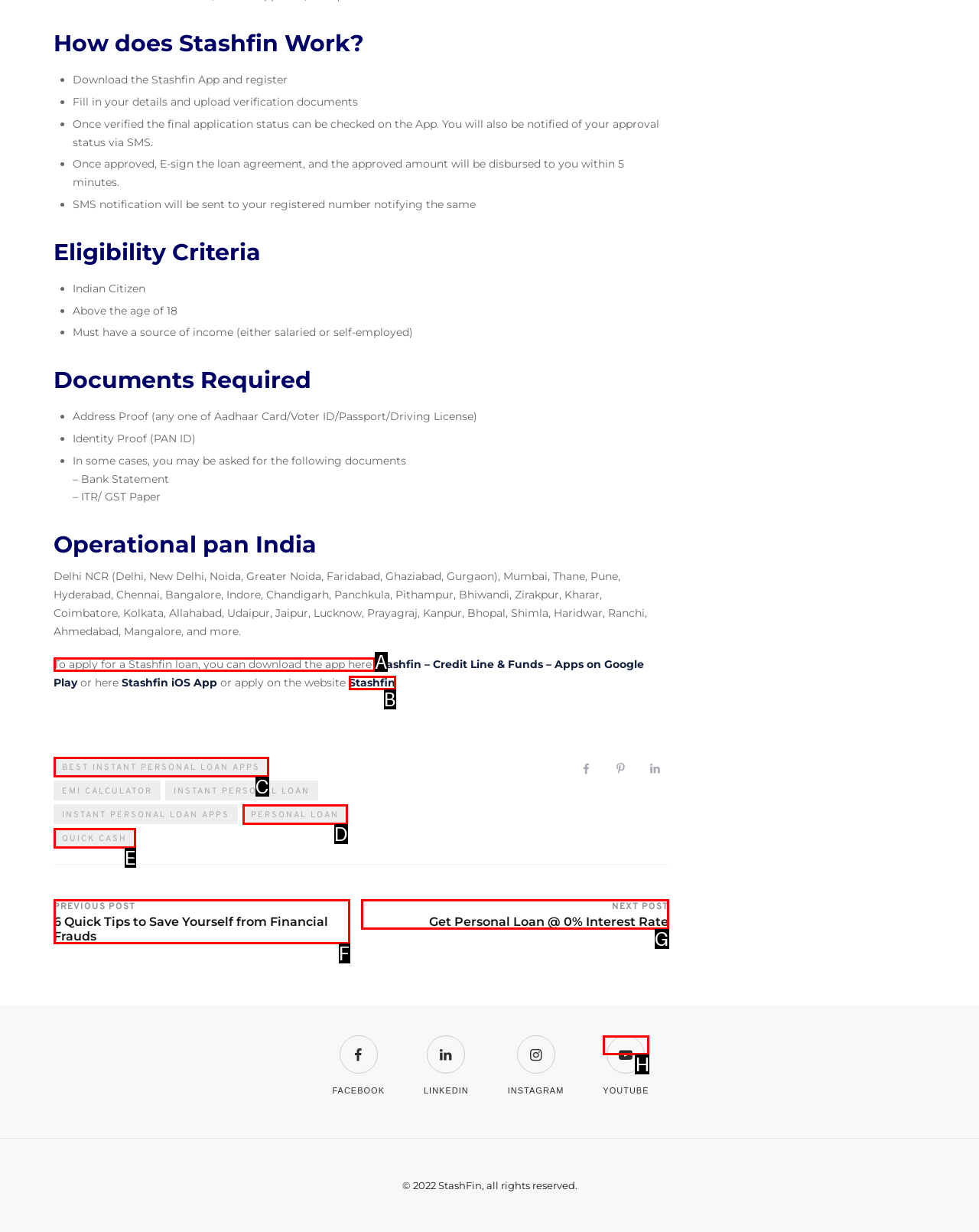Tell me the correct option to click for this task: Click Contact Us
Write down the option's letter from the given choices.

None